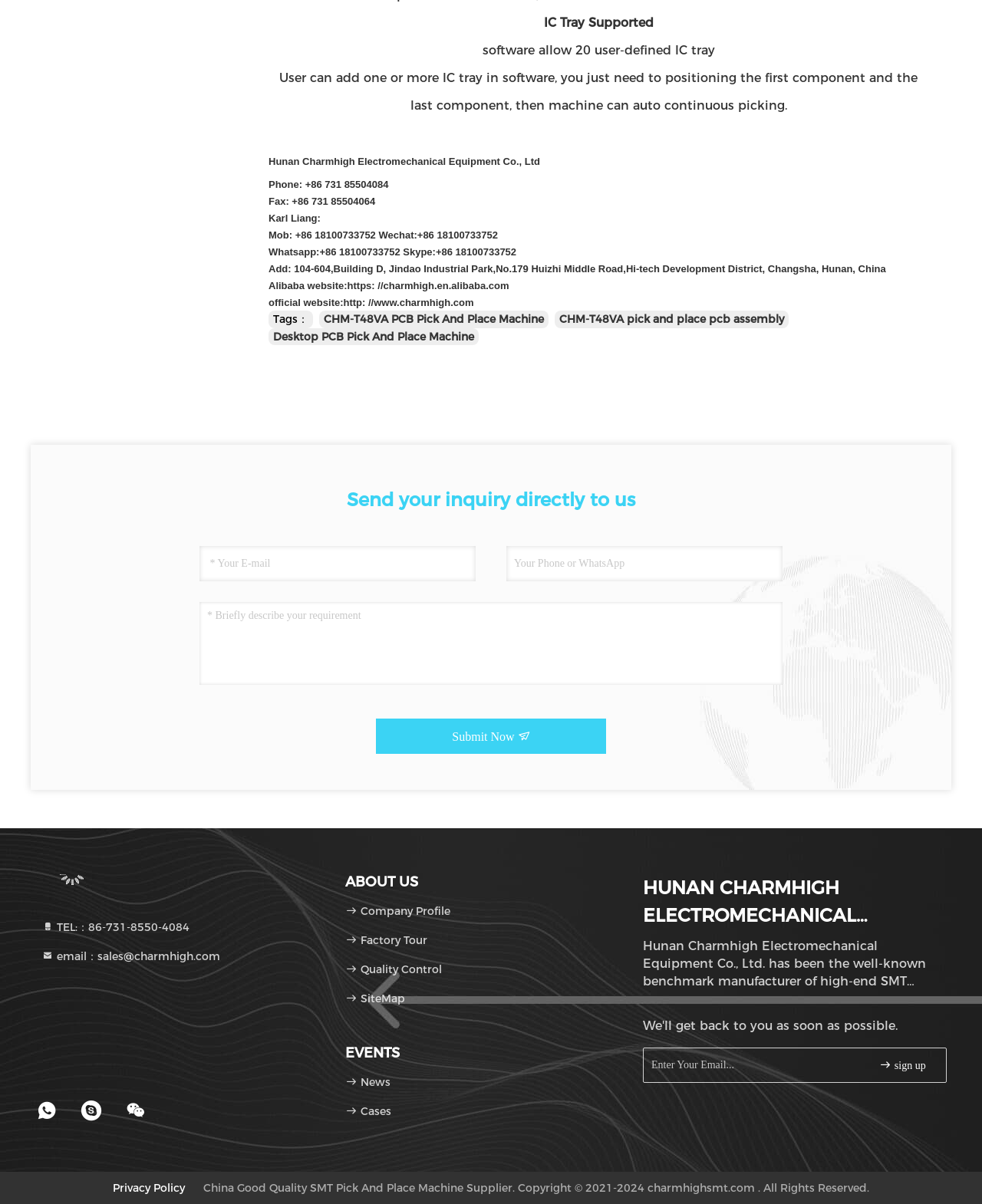Please provide the bounding box coordinates for the element that needs to be clicked to perform the following instruction: "Click the 'sign up' button". The coordinates should be given as four float numbers between 0 and 1, i.e., [left, top, right, bottom].

[0.888, 0.879, 0.951, 0.89]